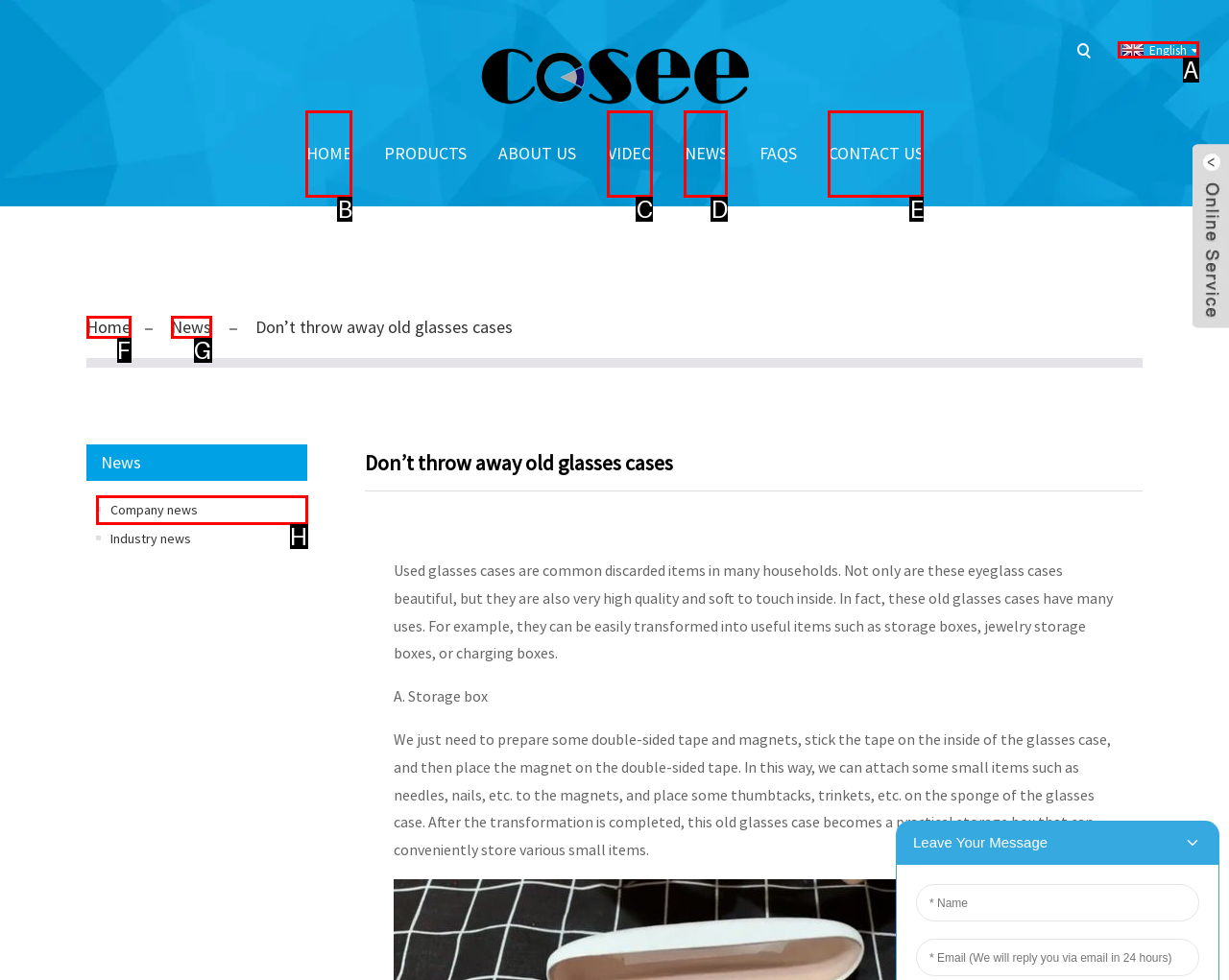Find the HTML element that matches the description: News
Respond with the corresponding letter from the choices provided.

D